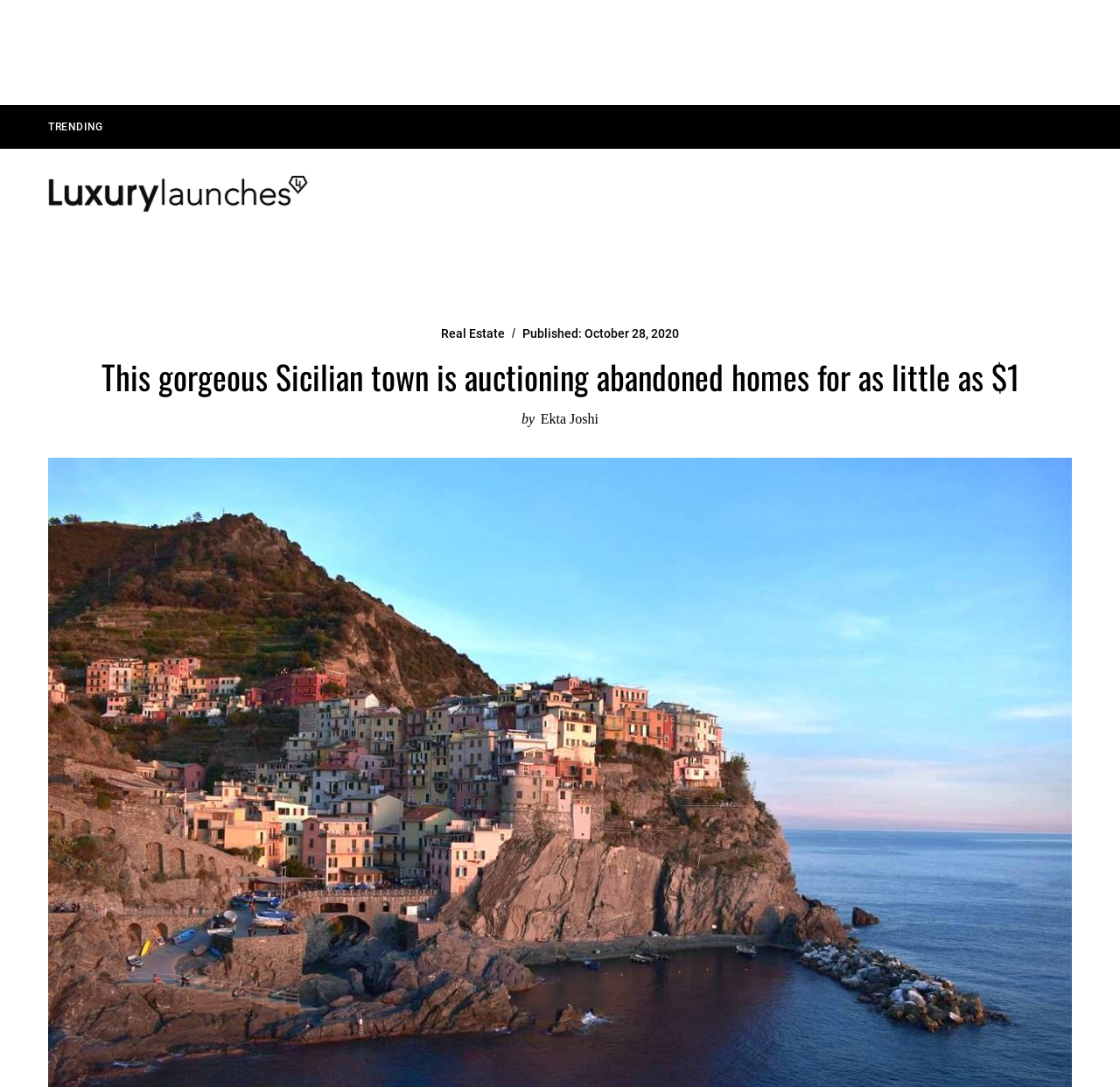Who is the author of the article?
Please use the image to deliver a detailed and complete answer.

The author of the article is Ekta Joshi, which can be determined by looking at the link 'Ekta Joshi' in the header section of the webpage, which is preceded by the text 'by'.